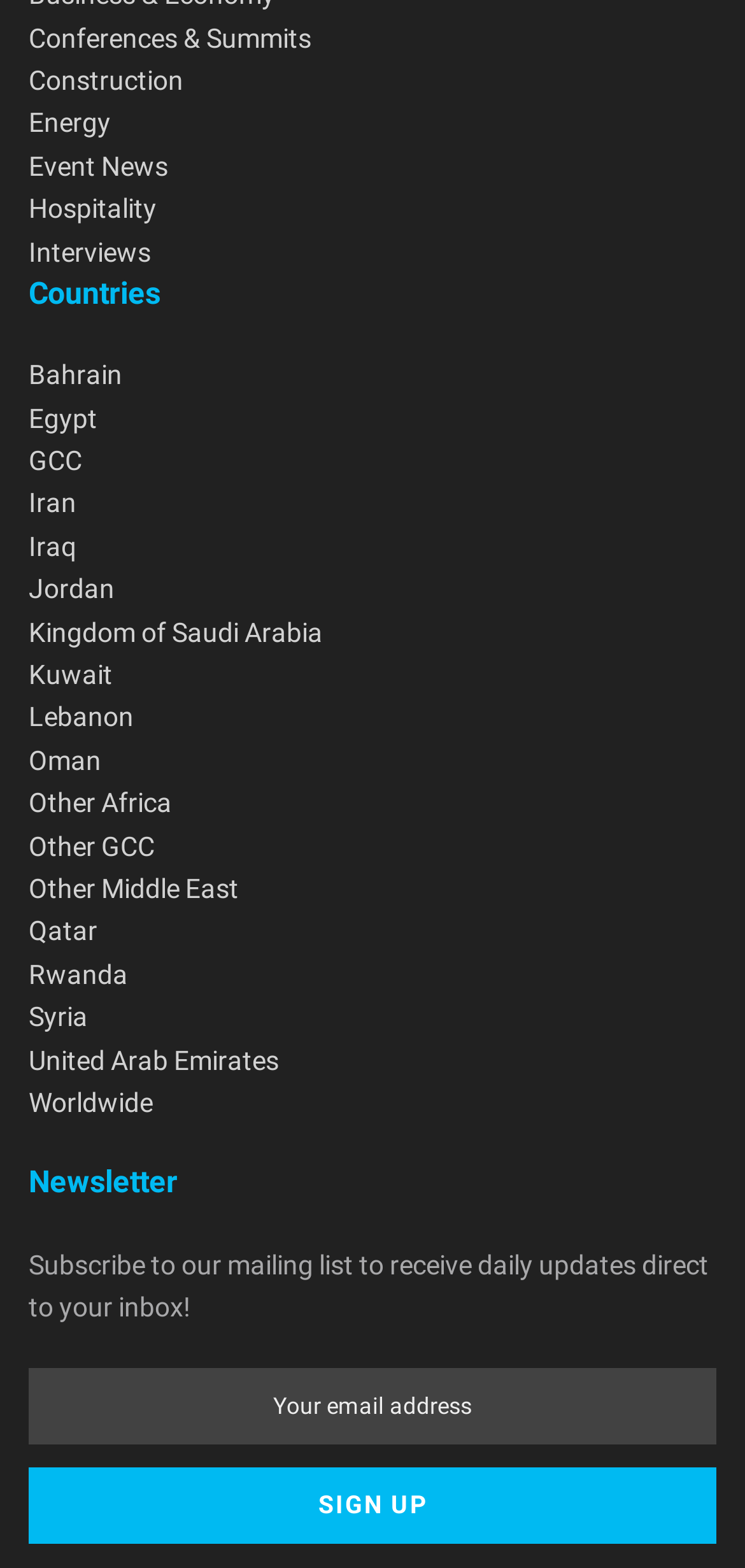Indicate the bounding box coordinates of the element that must be clicked to execute the instruction: "Check Privacy Policy". The coordinates should be given as four float numbers between 0 and 1, i.e., [left, top, right, bottom].

None